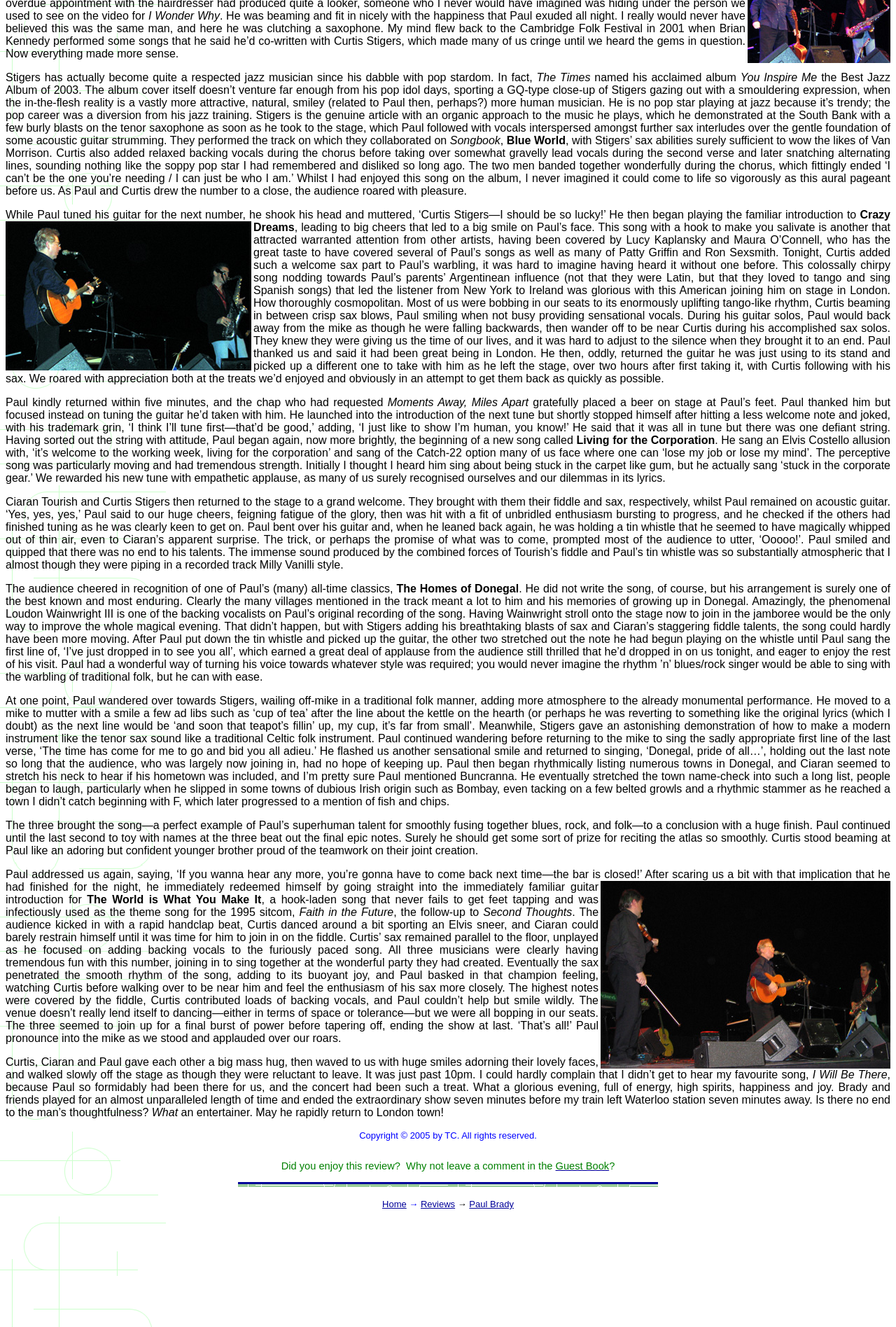By analyzing the image, answer the following question with a detailed response: Who is the main performer in the concert?

Based on the text, it is clear that Paul Brady is the main performer in the concert because the text mentions 'Paul thanked us and said it had been great being in London' and 'Paul had a wonderful way of turning his voice towards whatever style was required', indicating that Paul is the central figure in the concert.